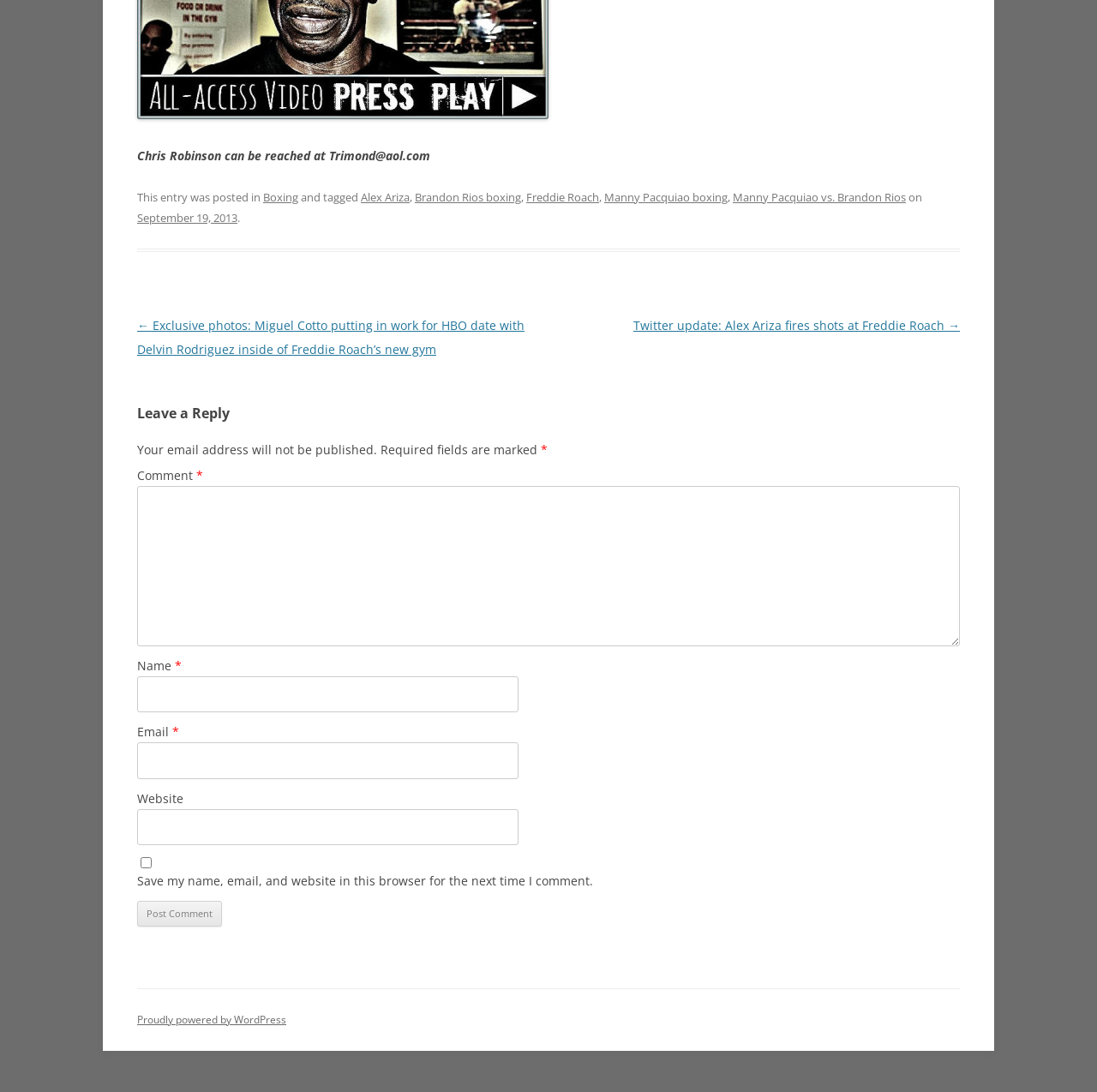Can you provide the bounding box coordinates for the element that should be clicked to implement the instruction: "Click the button to post a comment"?

[0.125, 0.825, 0.202, 0.848]